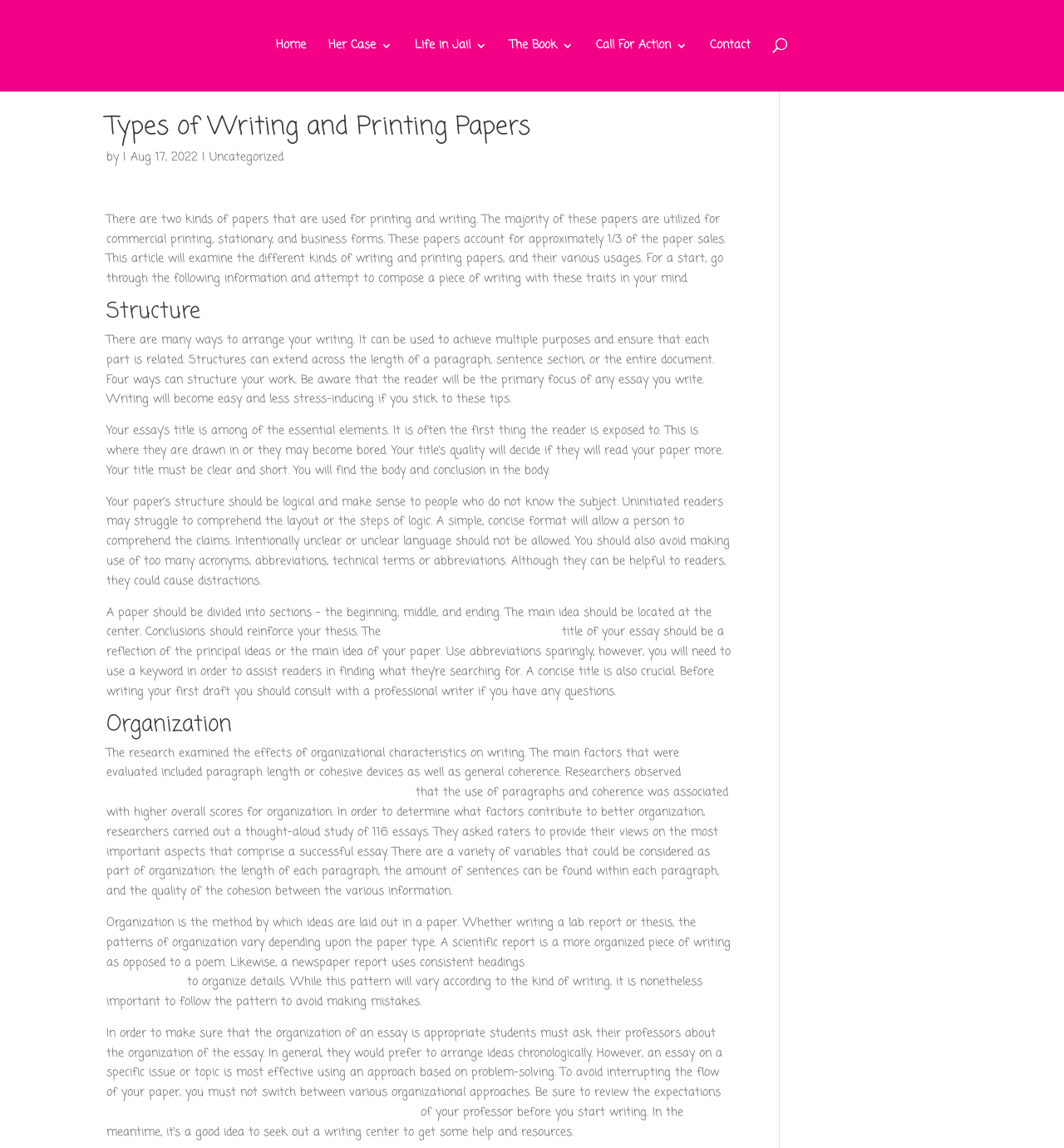Find the bounding box coordinates of the element's region that should be clicked in order to follow the given instruction: "Visit the link 'https://geosoleil.com/my-account/'". The coordinates should consist of four float numbers between 0 and 1, i.e., [left, top, right, bottom].

[0.362, 0.543, 0.524, 0.559]